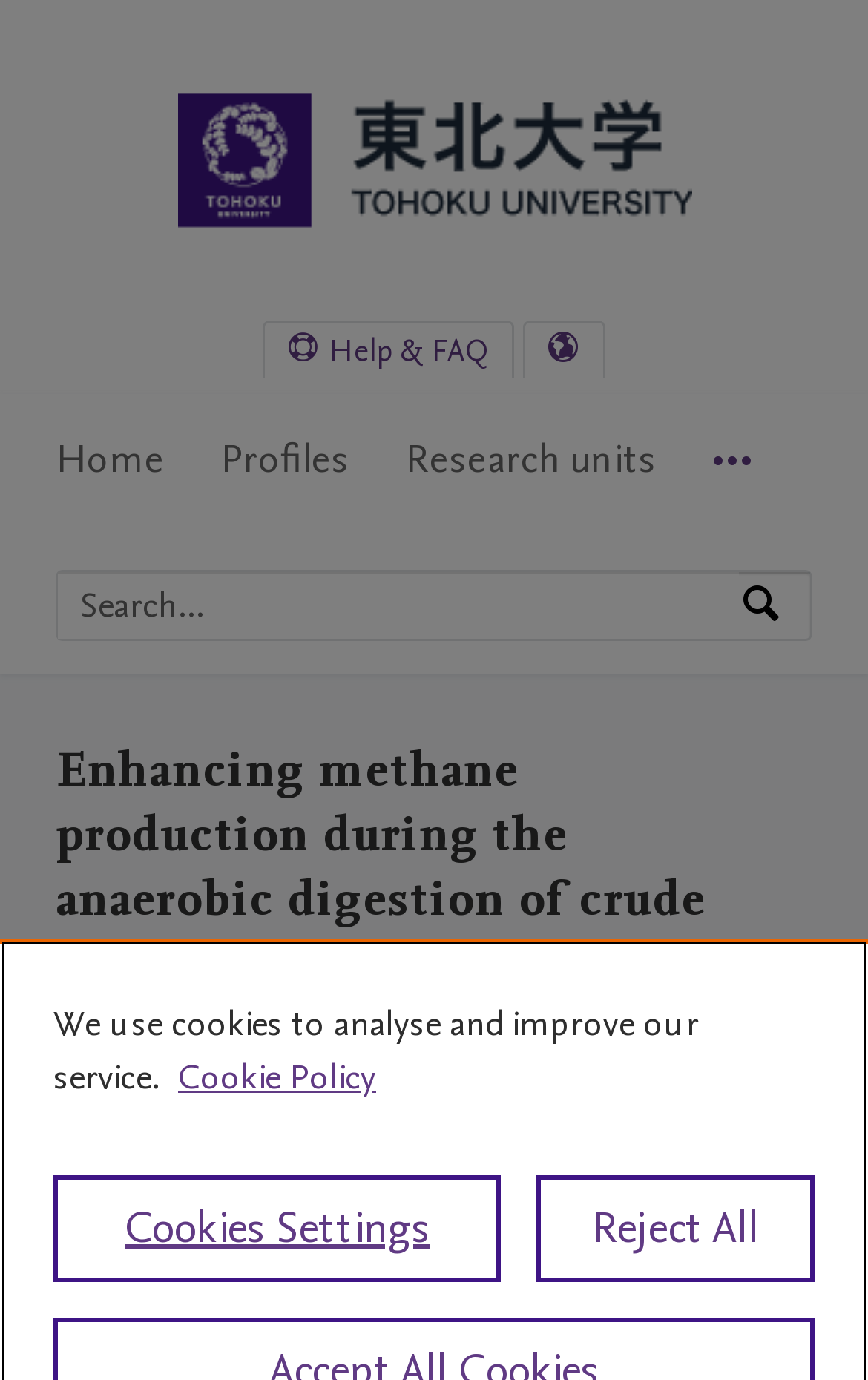Find the bounding box of the UI element described as follows: "aria-label="Search"".

[0.851, 0.414, 0.933, 0.462]